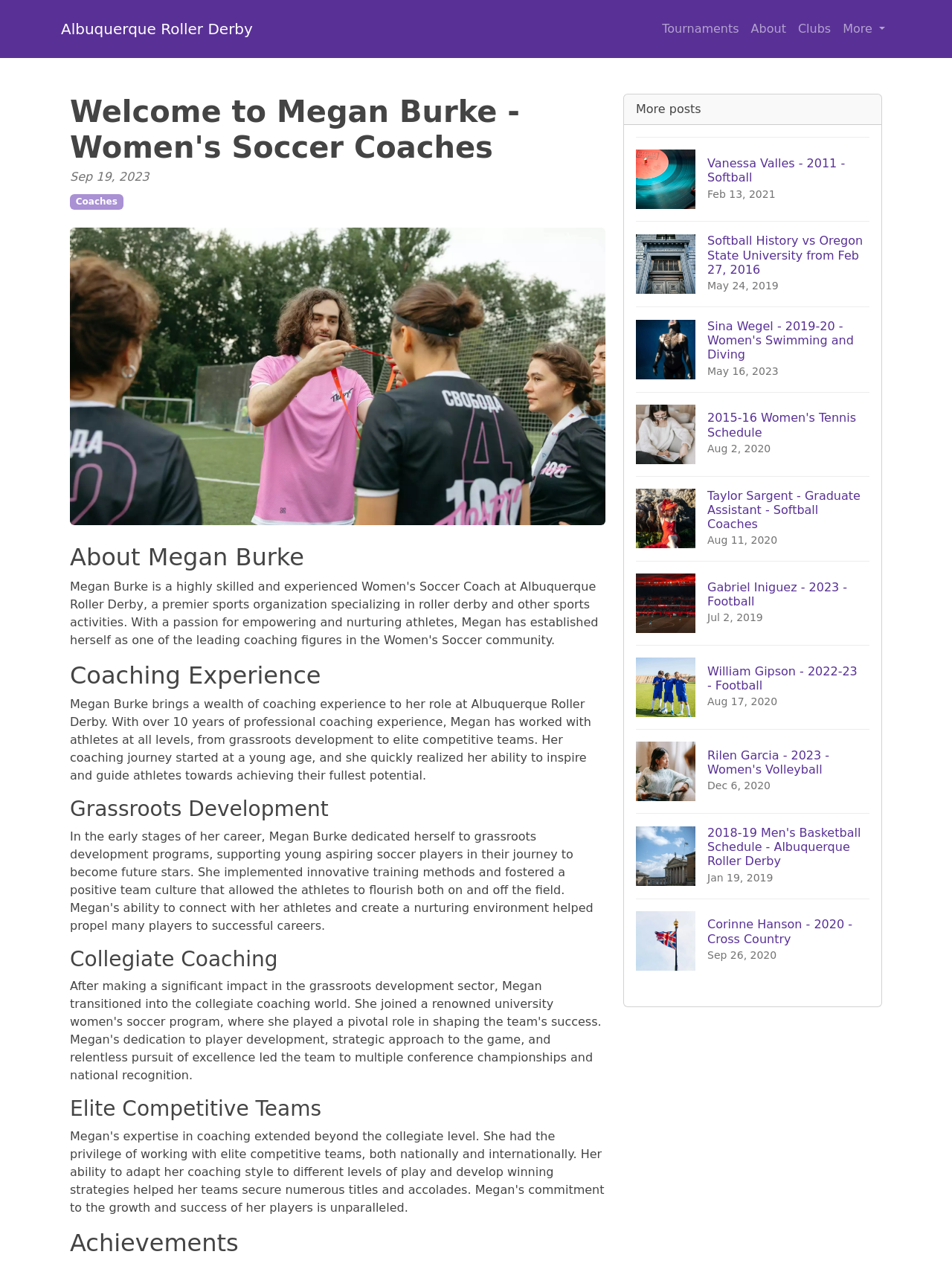Please predict the bounding box coordinates of the element's region where a click is necessary to complete the following instruction: "Click on the 'Register' link". The coordinates should be represented by four float numbers between 0 and 1, i.e., [left, top, right, bottom].

None